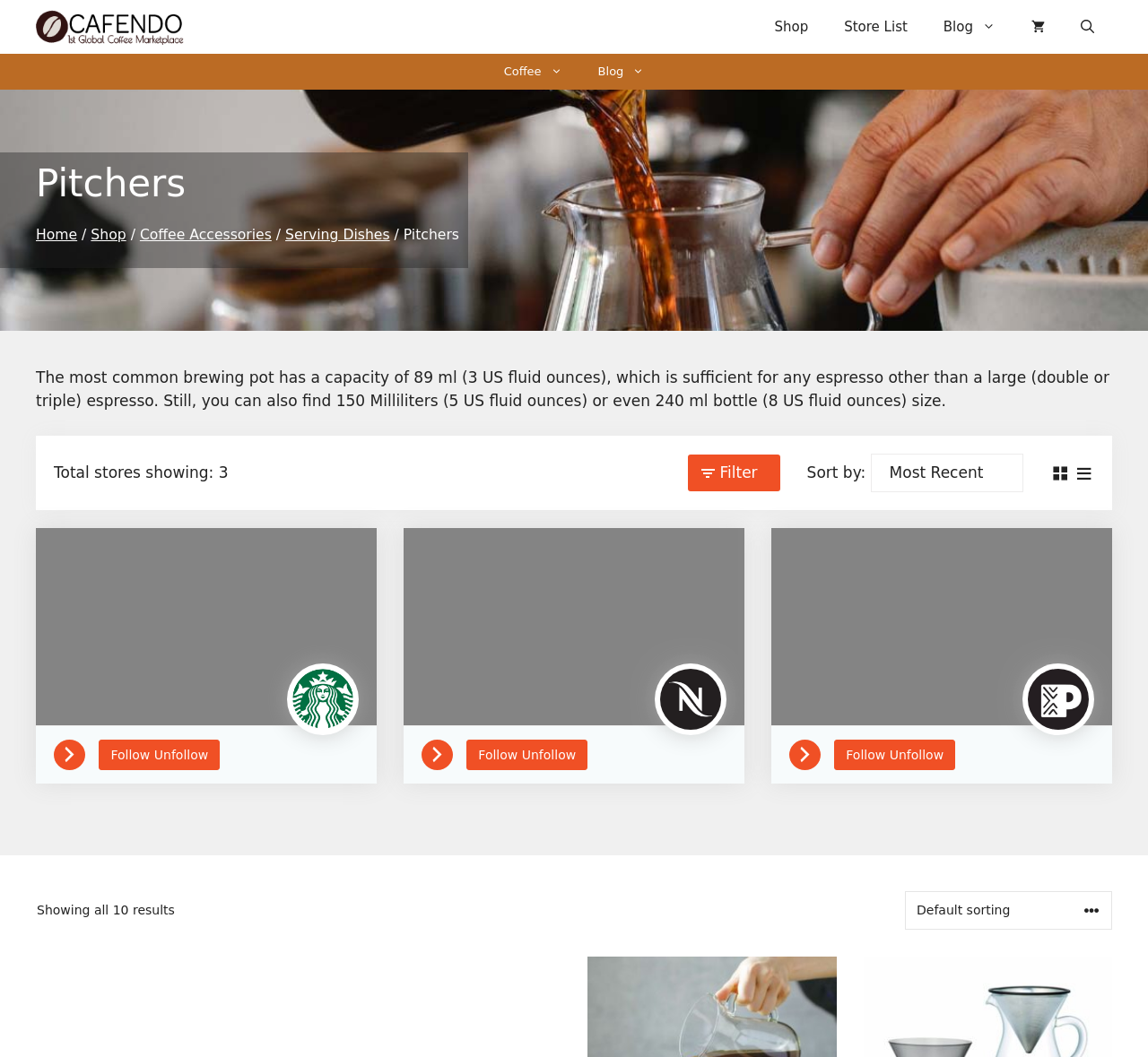Find the bounding box coordinates for the area that should be clicked to accomplish the instruction: "View shopping cart".

[0.883, 0.0, 0.926, 0.051]